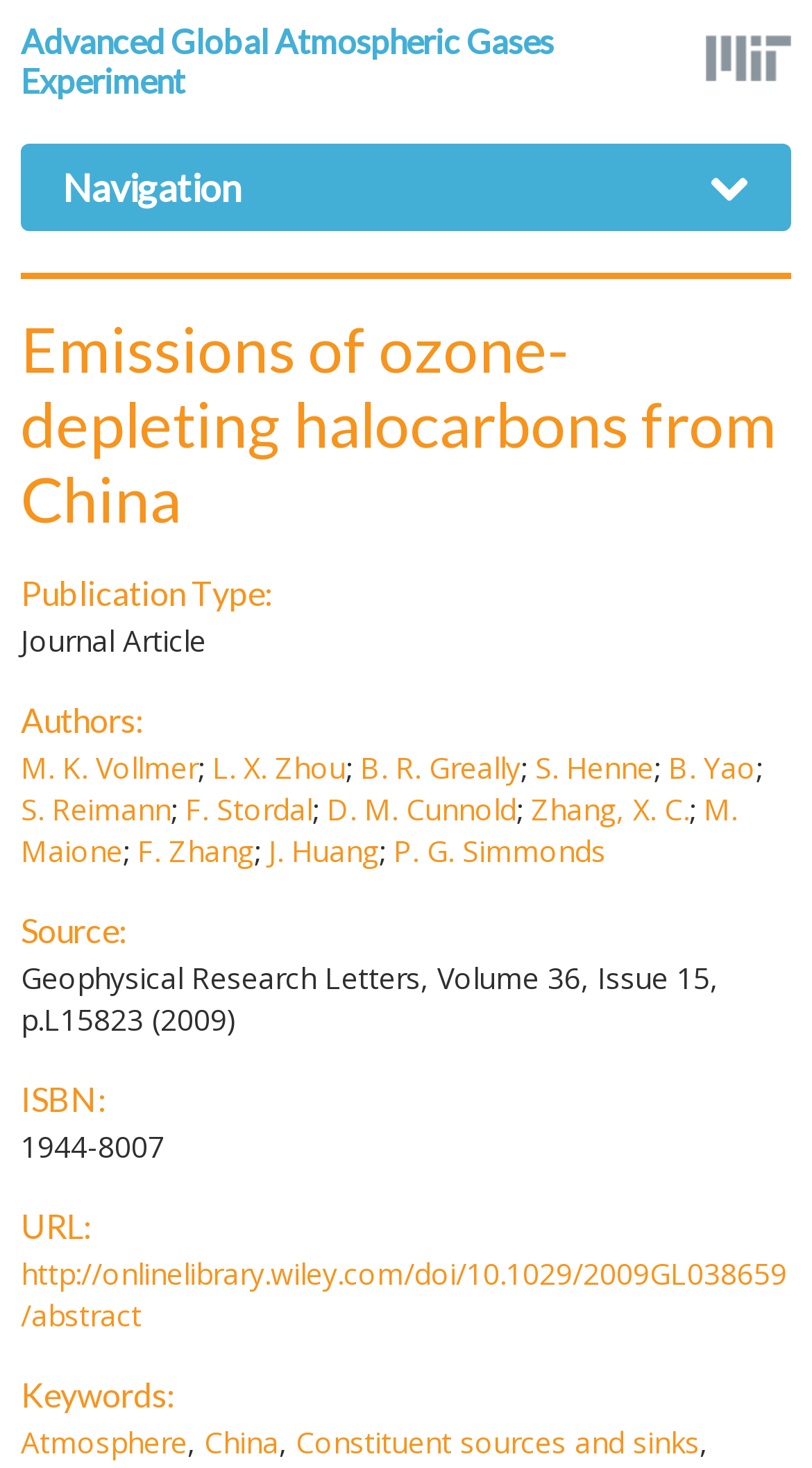Please find the bounding box coordinates for the clickable element needed to perform this instruction: "Visit the online library".

[0.026, 0.854, 0.969, 0.909]